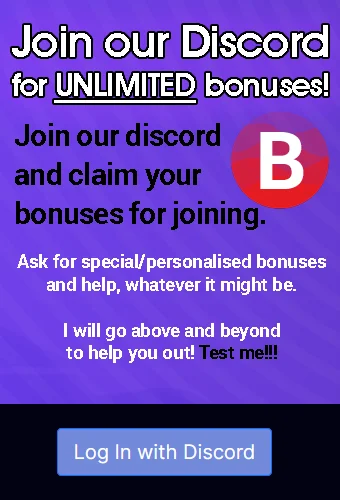Respond with a single word or phrase for the following question: 
What kind of support is offered to members?

Personal support